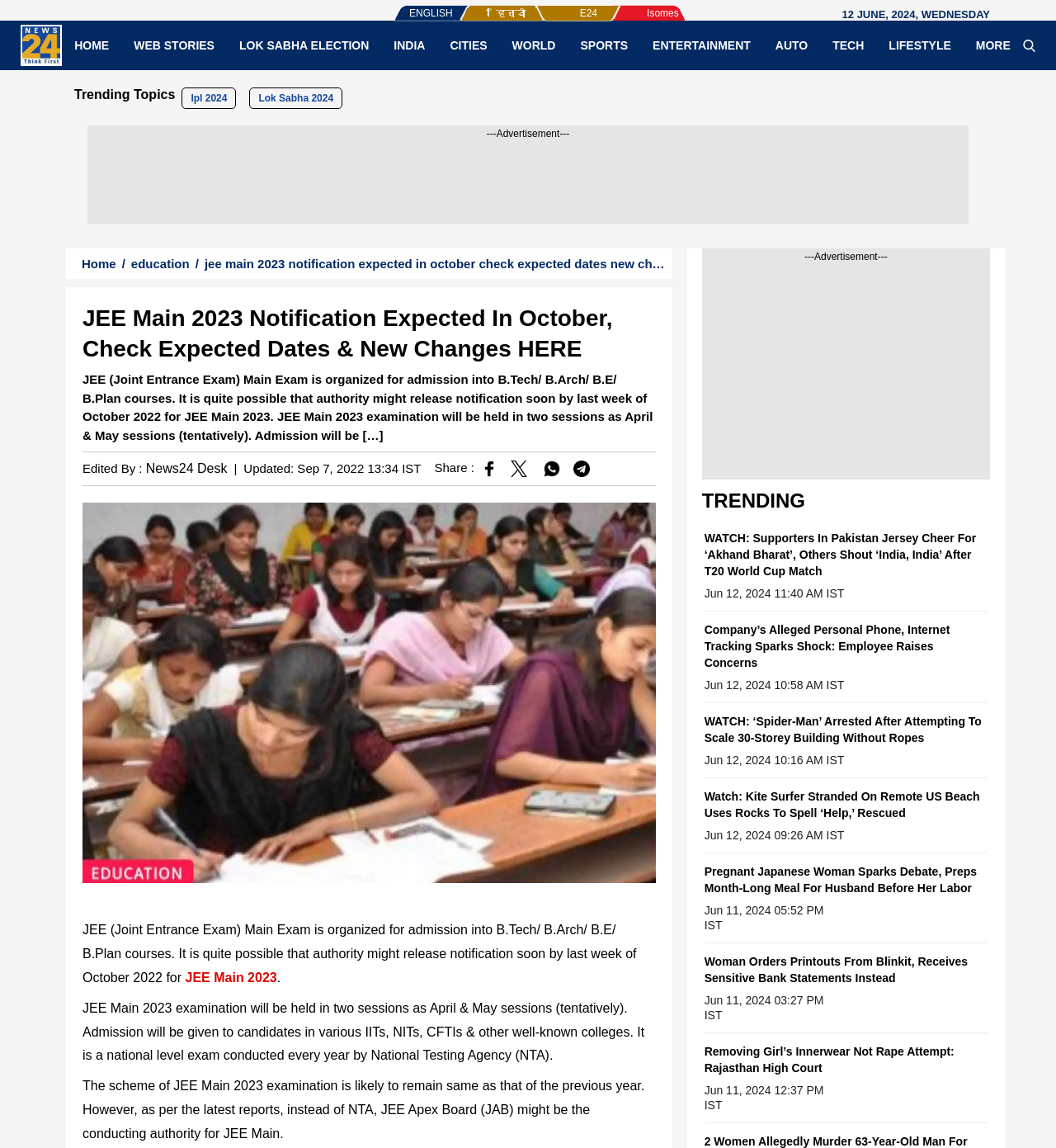Who is the author of the article?
Look at the screenshot and respond with a single word or phrase.

News24 Desk